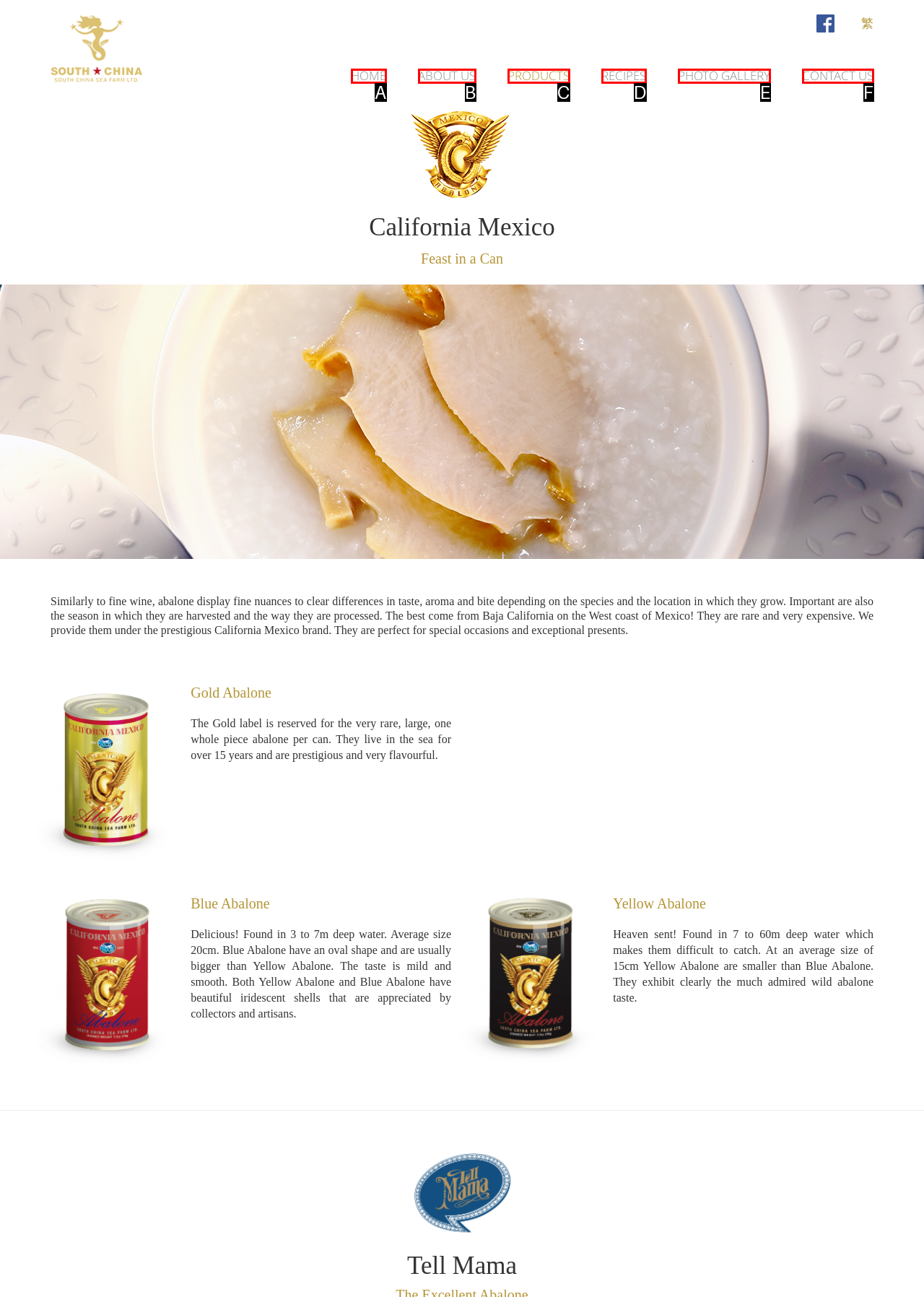Identify the letter corresponding to the UI element that matches this description: PRODUCTS
Answer using only the letter from the provided options.

C